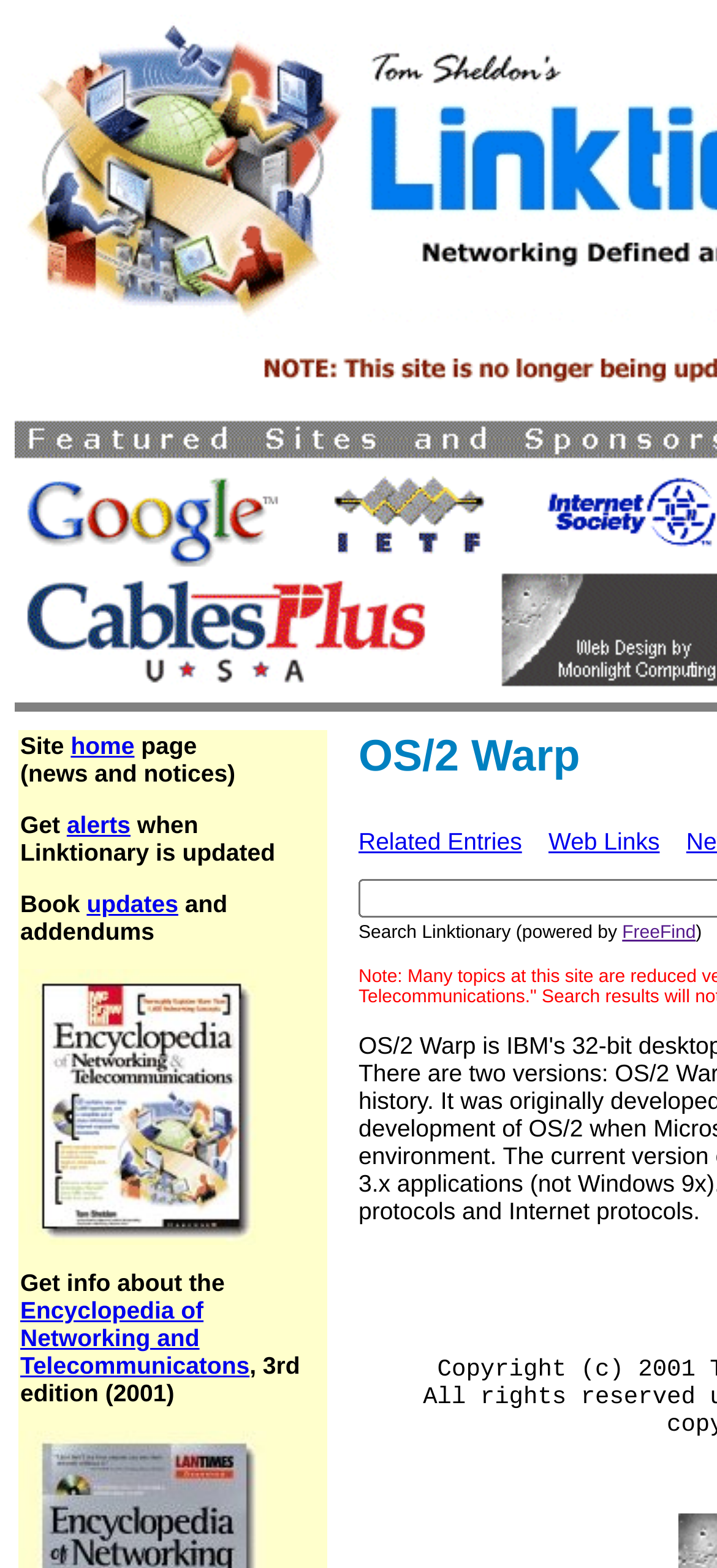What is the edition of the encyclopedia mentioned?
Give a thorough and detailed response to the question.

I found the answer by looking at the static text element ', 3rd edition (2001)' which is located near the text 'Encyclopedia of Networking and Telecommunicatons'. This text is likely describing the edition of the encyclopedia being referred to.